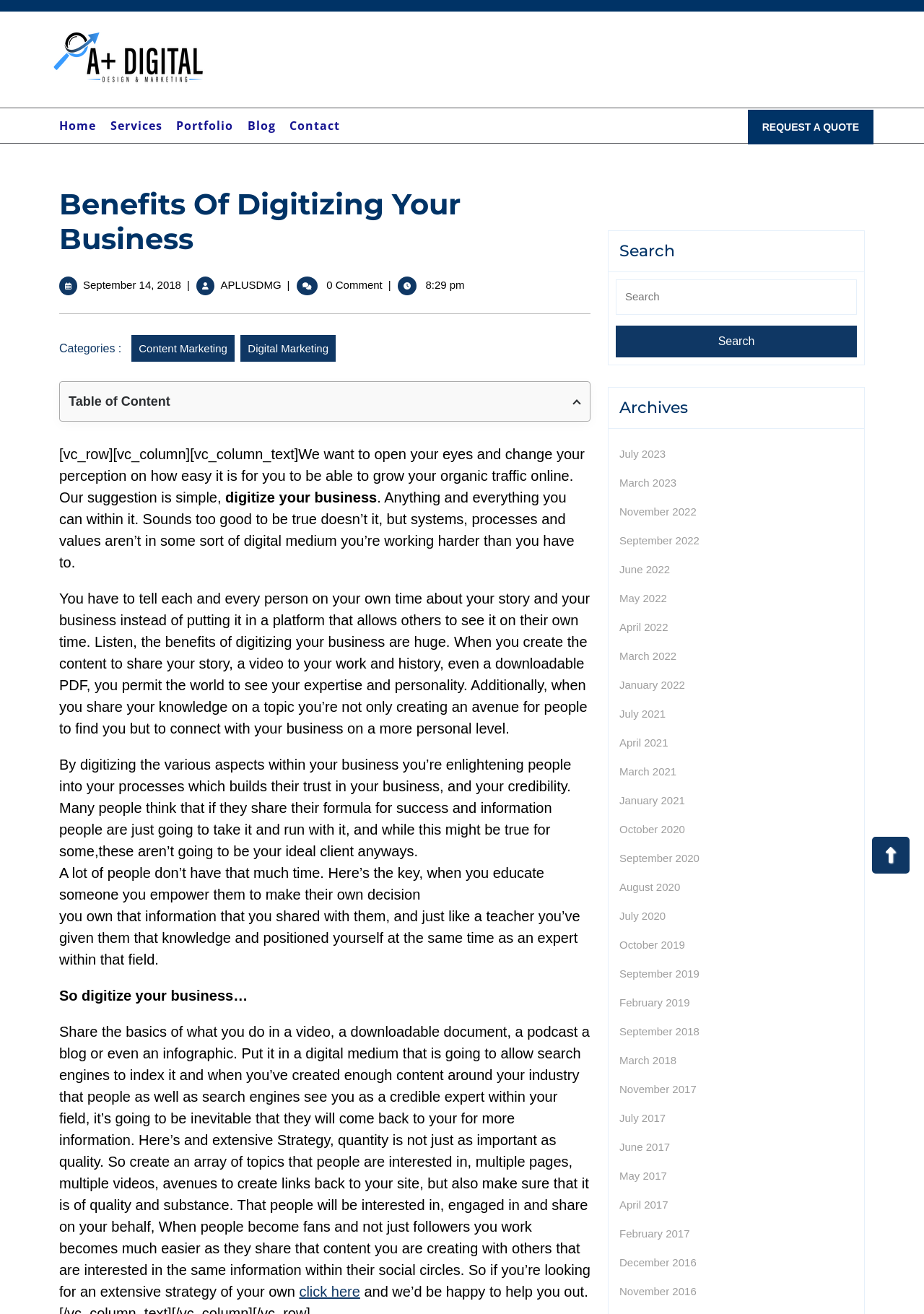Predict the bounding box coordinates of the UI element that matches this description: "APLUSDMGBenefits Of Digitizing Your Business". The coordinates should be in the format [left, top, right, bottom] with each value between 0 and 1.

[0.239, 0.212, 0.304, 0.221]